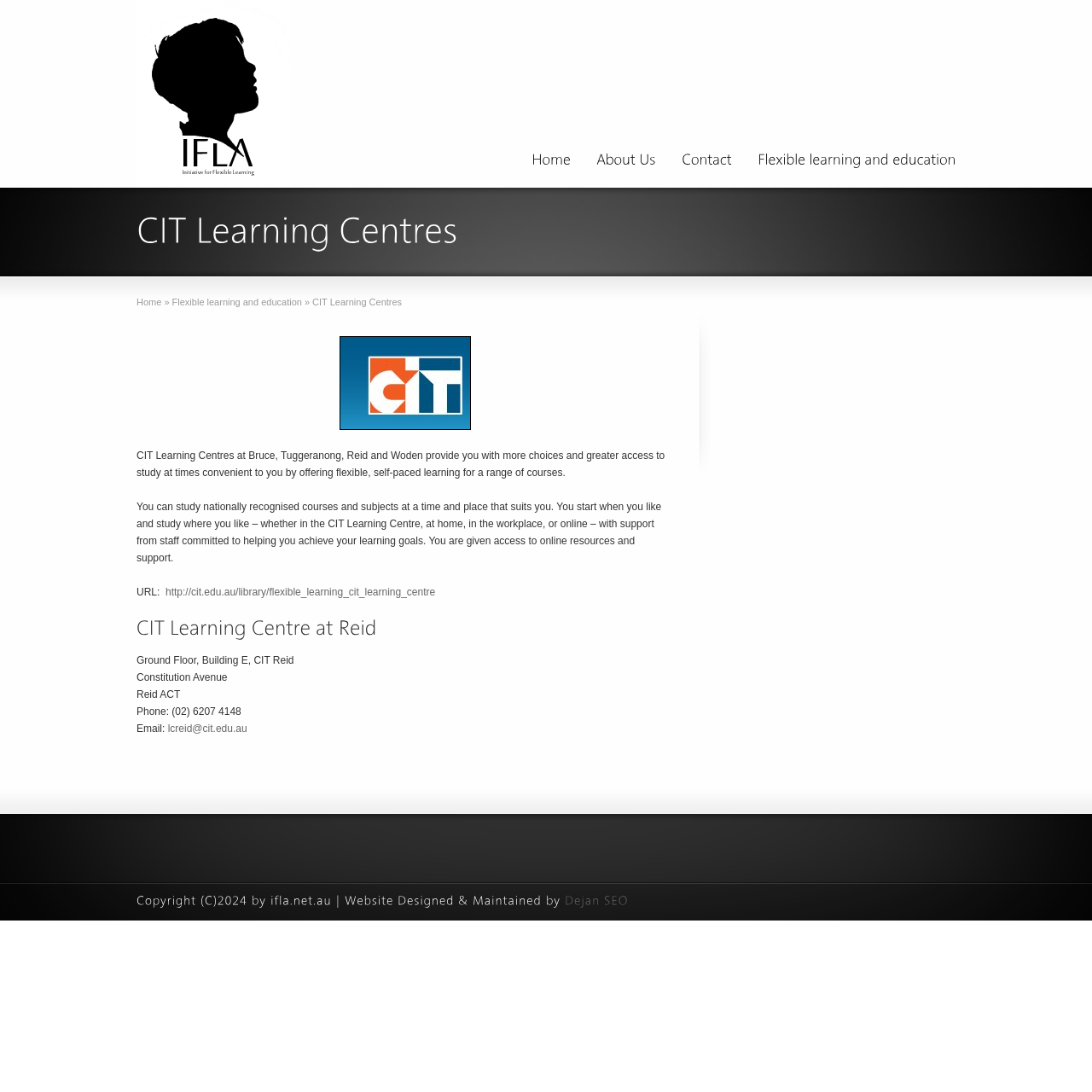Kindly provide the bounding box coordinates of the section you need to click on to fulfill the given instruction: "Click on the 'Home' link".

[0.475, 0.125, 0.534, 0.172]